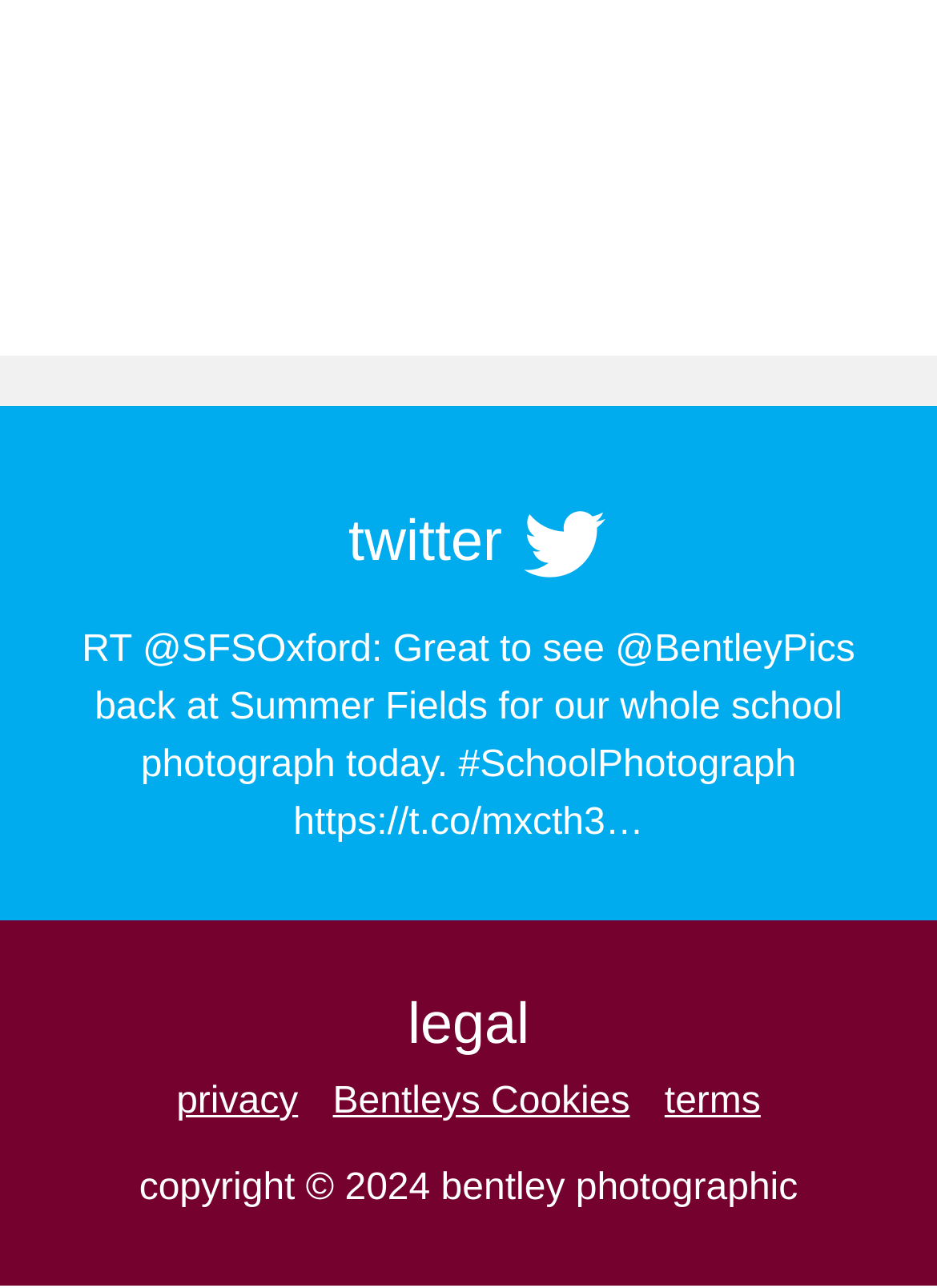Please reply with a single word or brief phrase to the question: 
How many links are there in the tweet?

3